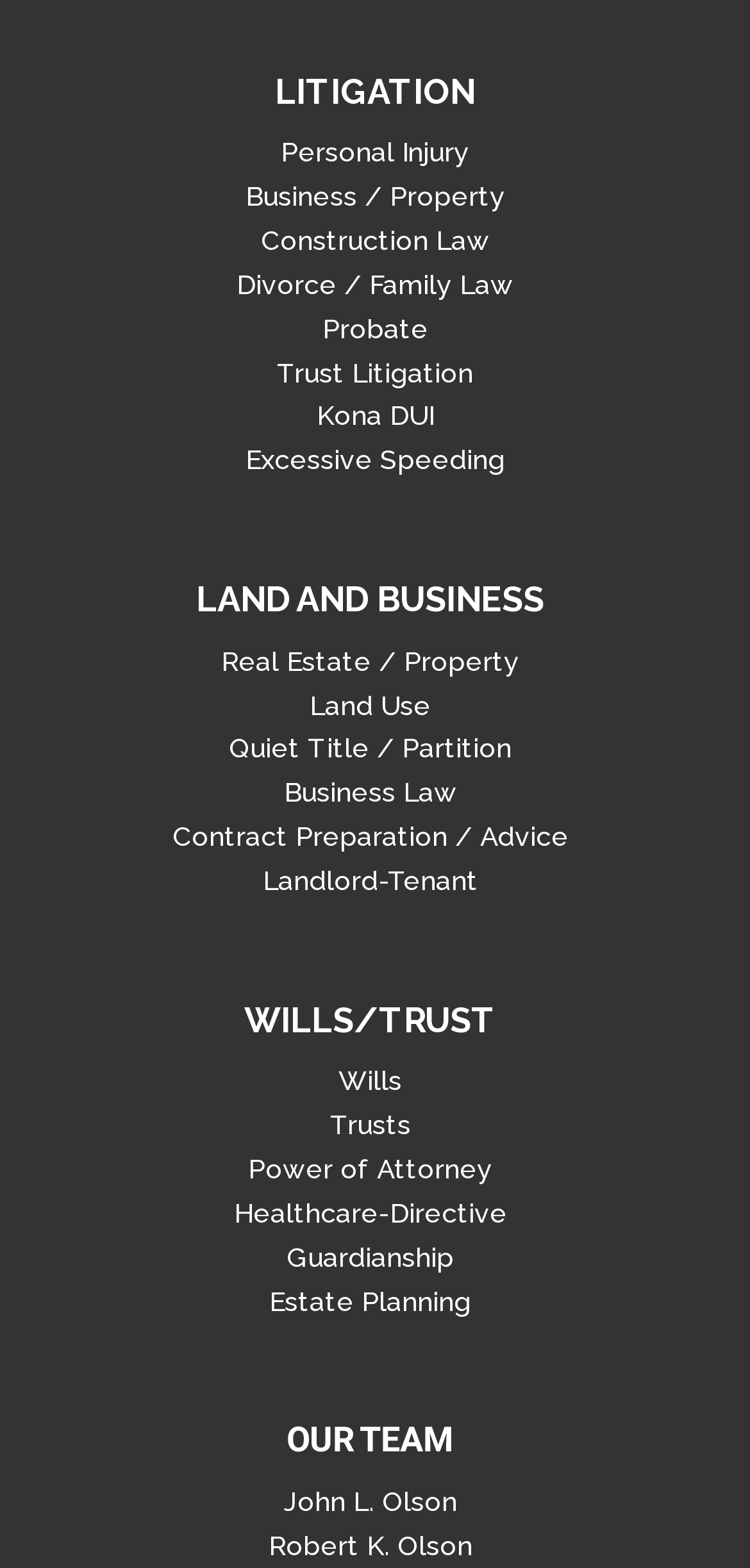Pinpoint the bounding box coordinates for the area that should be clicked to perform the following instruction: "Click on Litigation".

[0.367, 0.045, 0.633, 0.071]